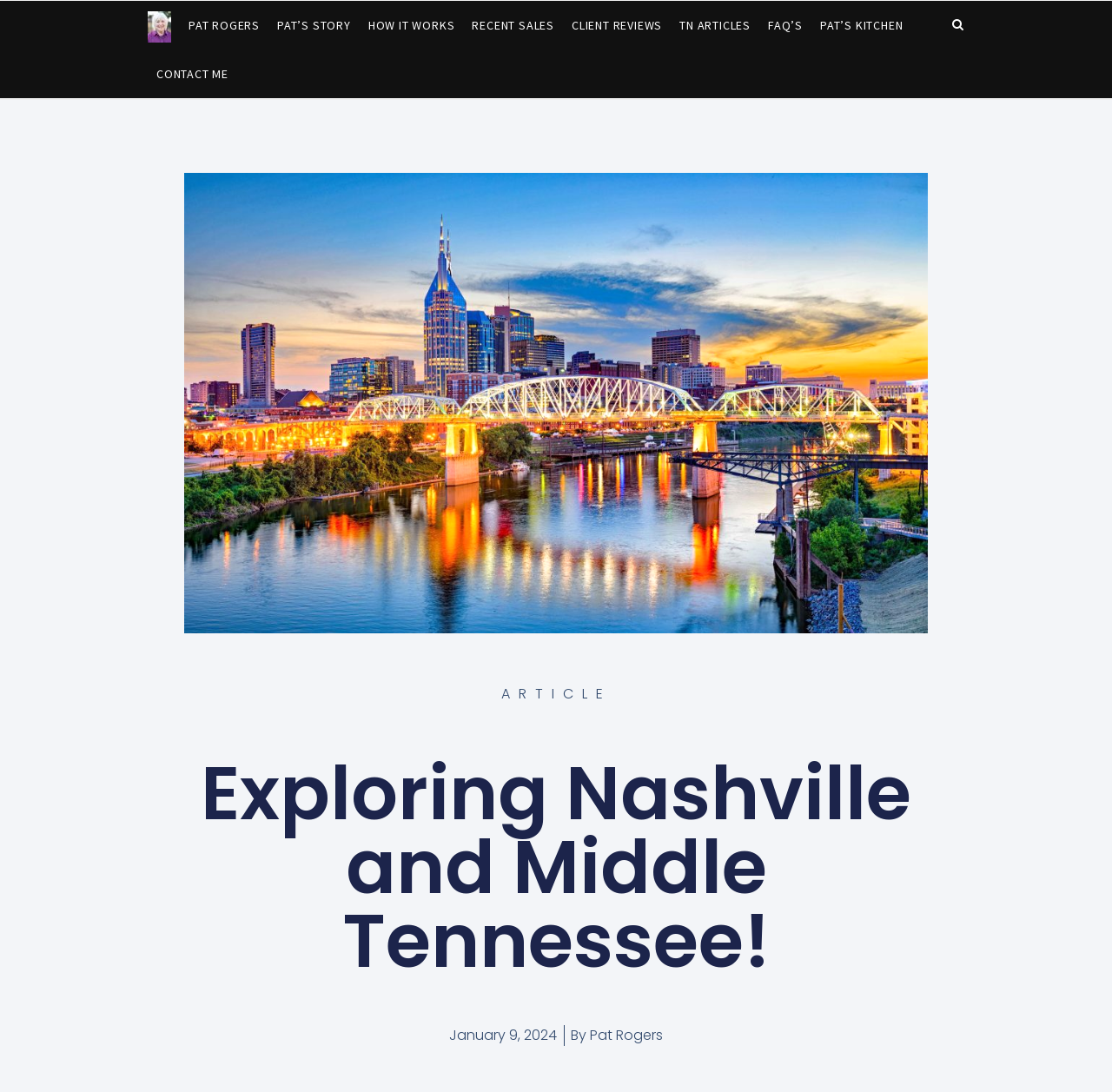Respond with a single word or phrase to the following question:
How many images are on the webpage?

2